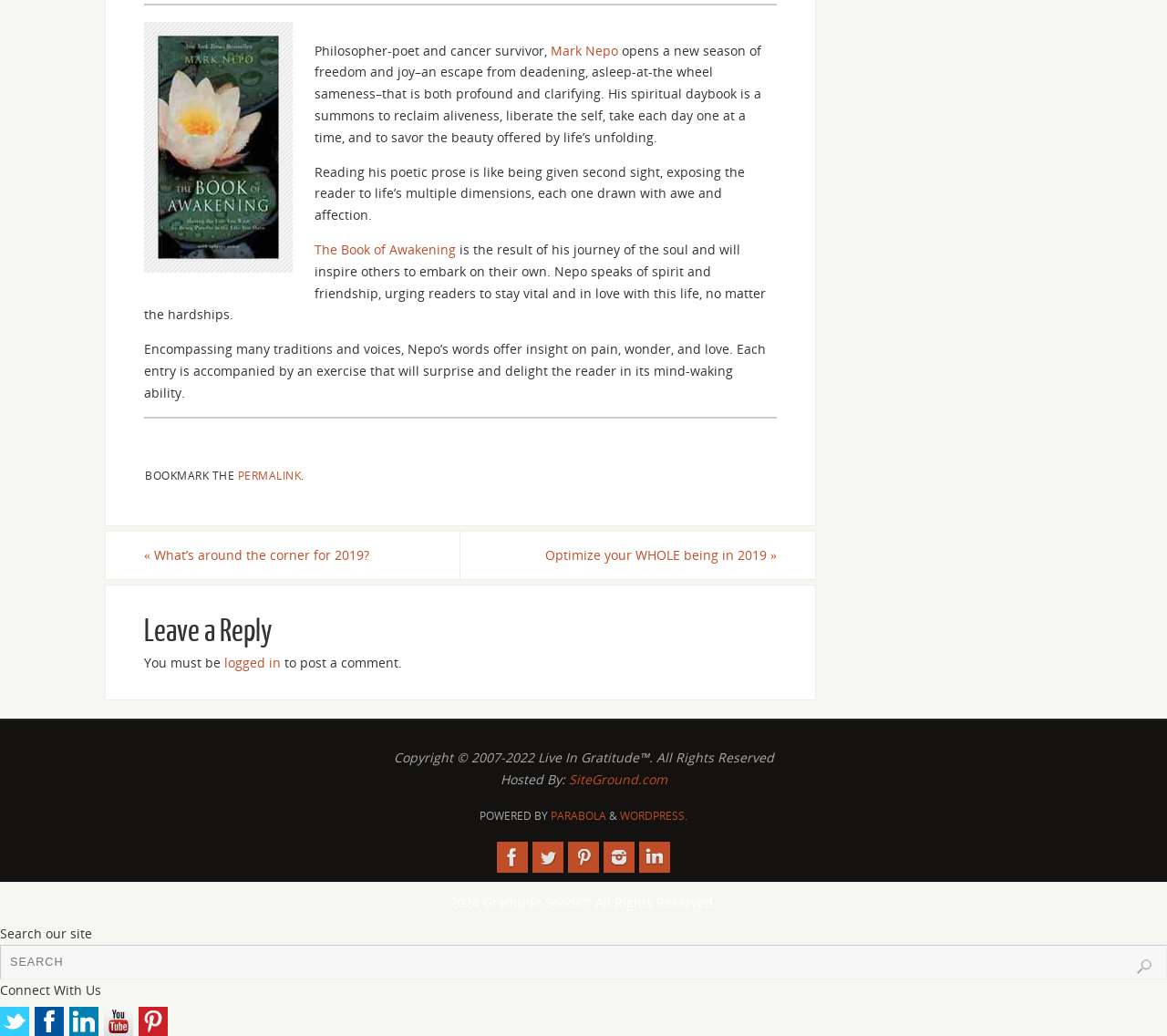What is the name of the website?
Please answer the question as detailed as possible.

The name of the website is mentioned in the copyright information at the bottom of the webpage as 'Live In Gratitude™'. This text is located next to the copyright symbol and the years 2007-2022.